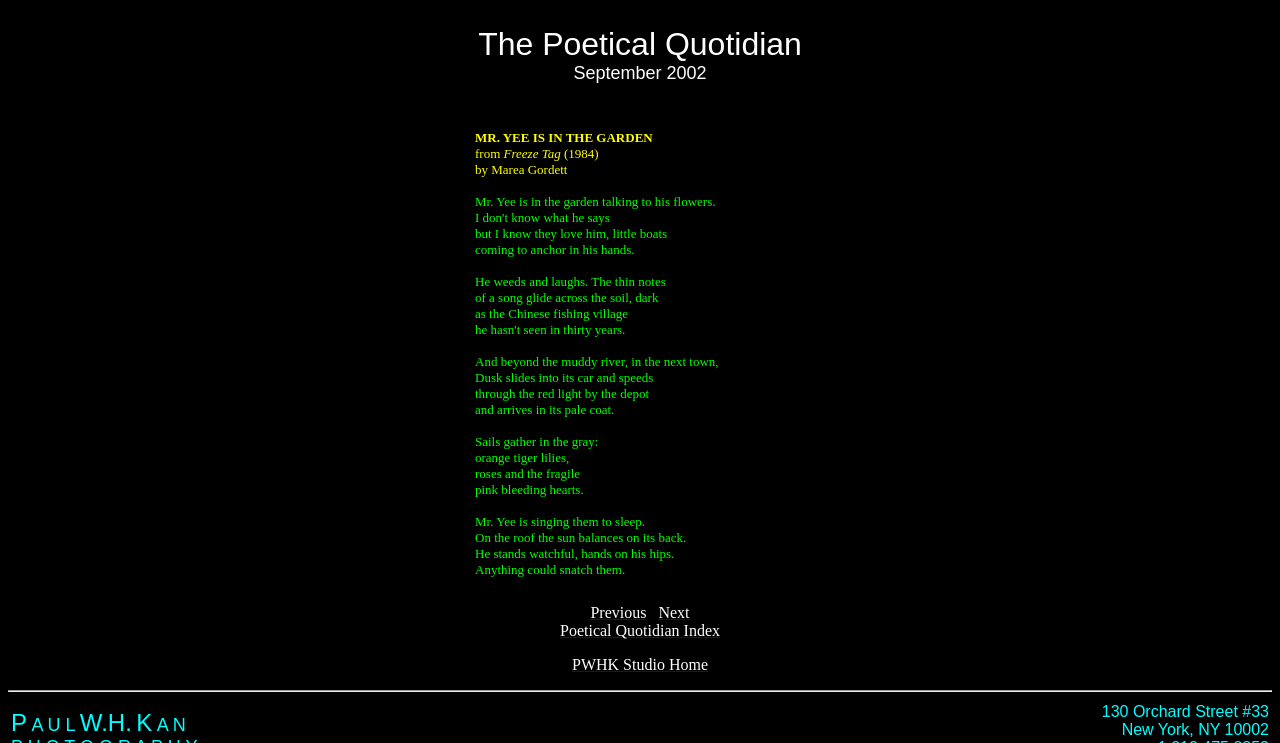Please give a one-word or short phrase response to the following question: 
Who is the author of the poem?

Marea Gordett